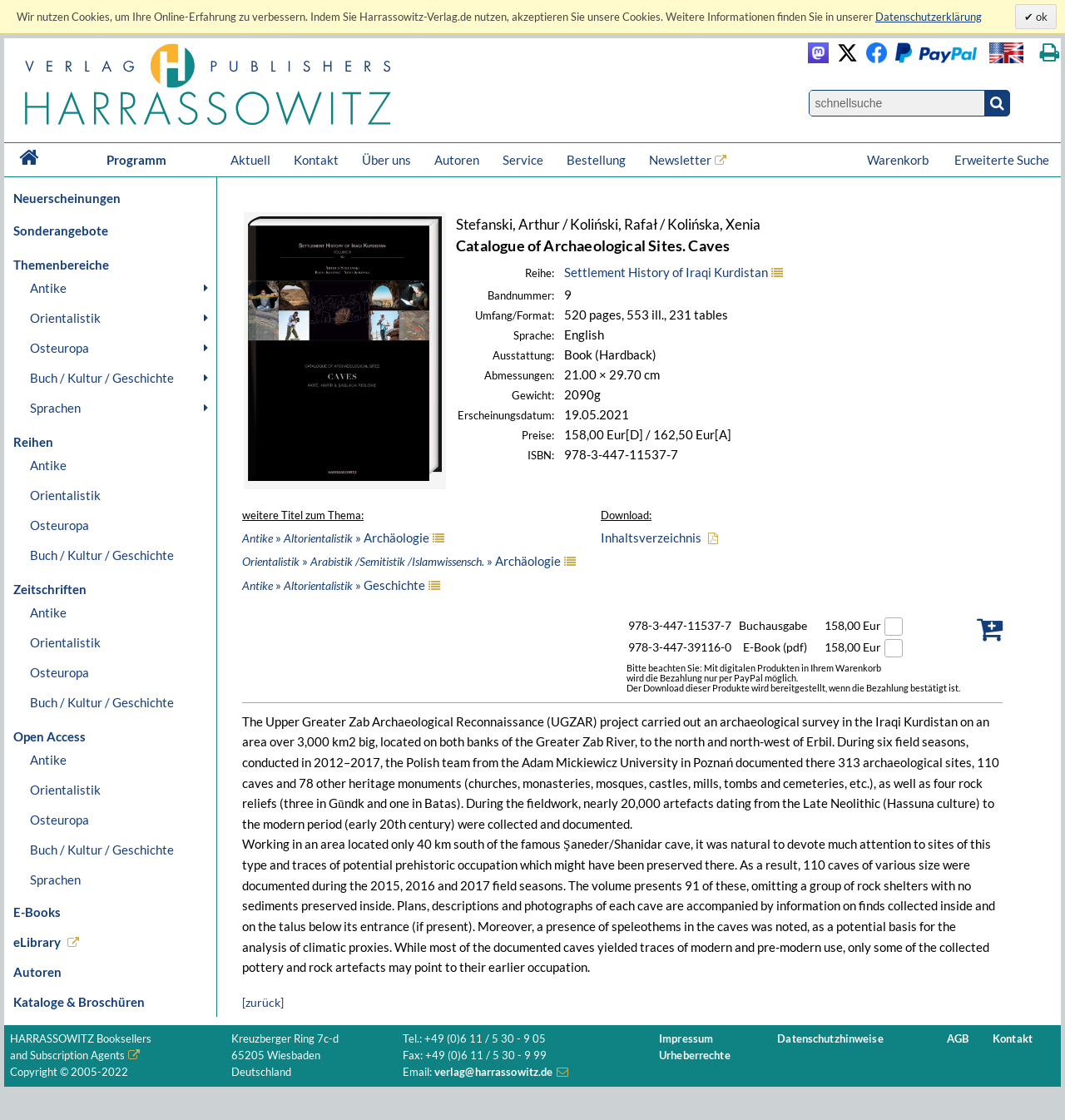Locate the bounding box coordinates of the area you need to click to fulfill this instruction: 'check catalogue of archaeological sites'. The coordinates must be in the form of four float numbers ranging from 0 to 1: [left, top, right, bottom].

[0.42, 0.189, 0.737, 0.437]